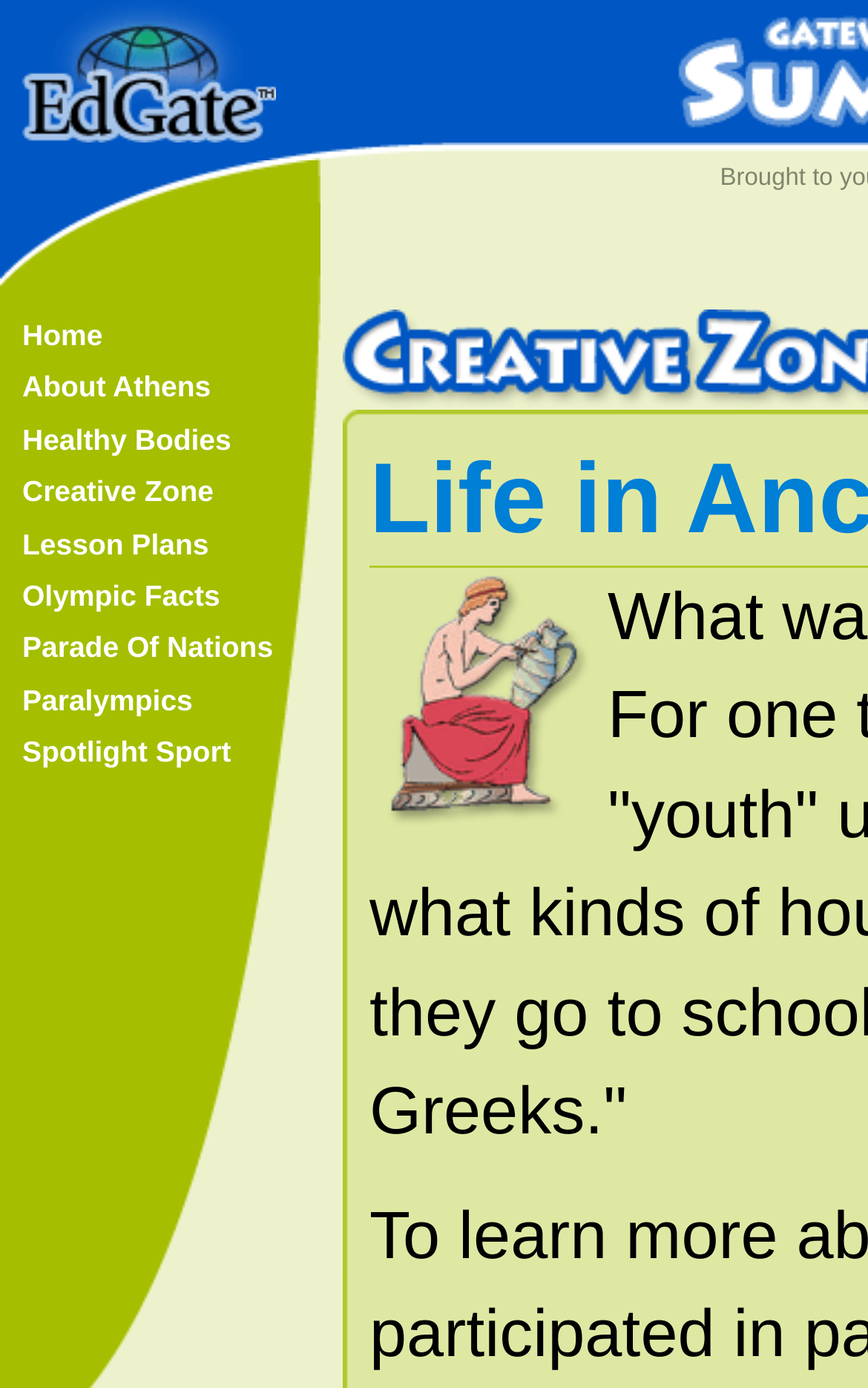Find the bounding box coordinates of the element I should click to carry out the following instruction: "Go to Home page".

[0.026, 0.229, 0.118, 0.253]